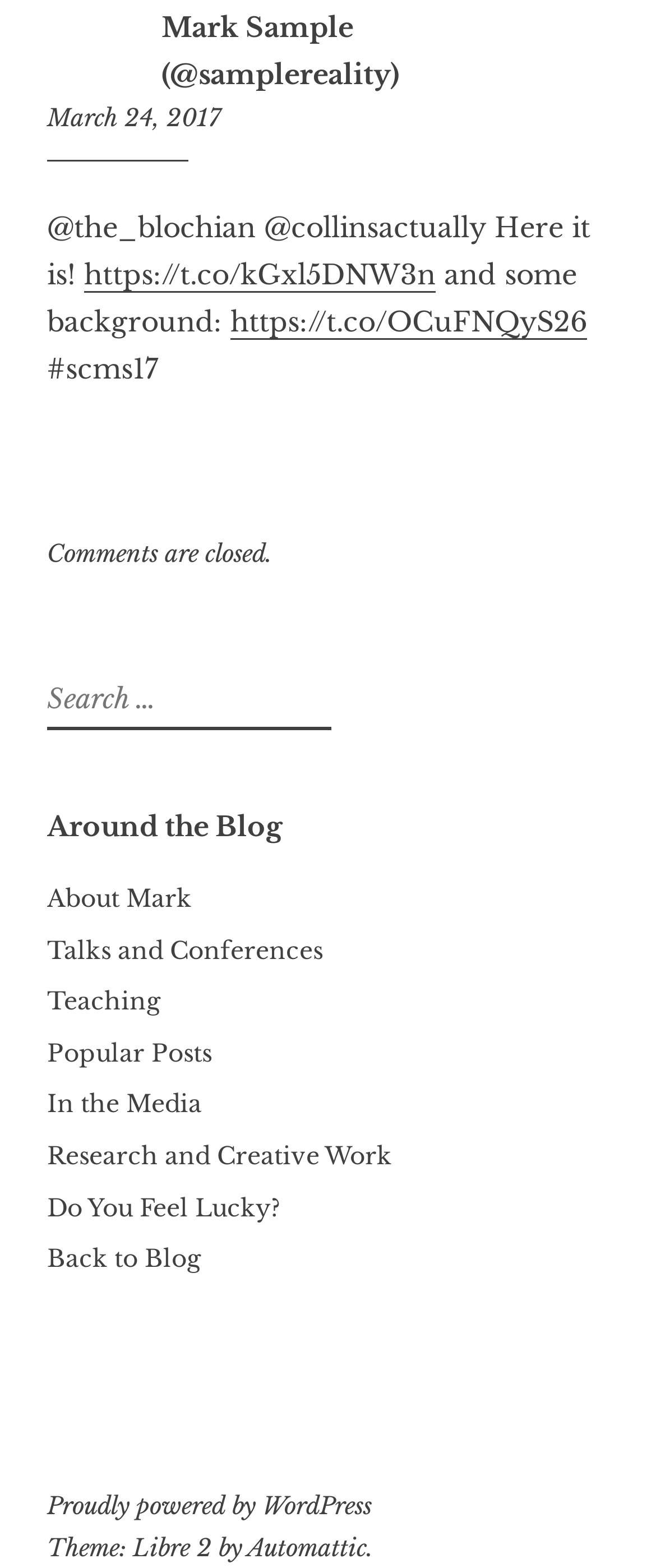What is the theme of the website?
Deliver a detailed and extensive answer to the question.

The theme of the website can be found at the bottom of the page, where it says 'Theme: Libre 2 by Automattic'.